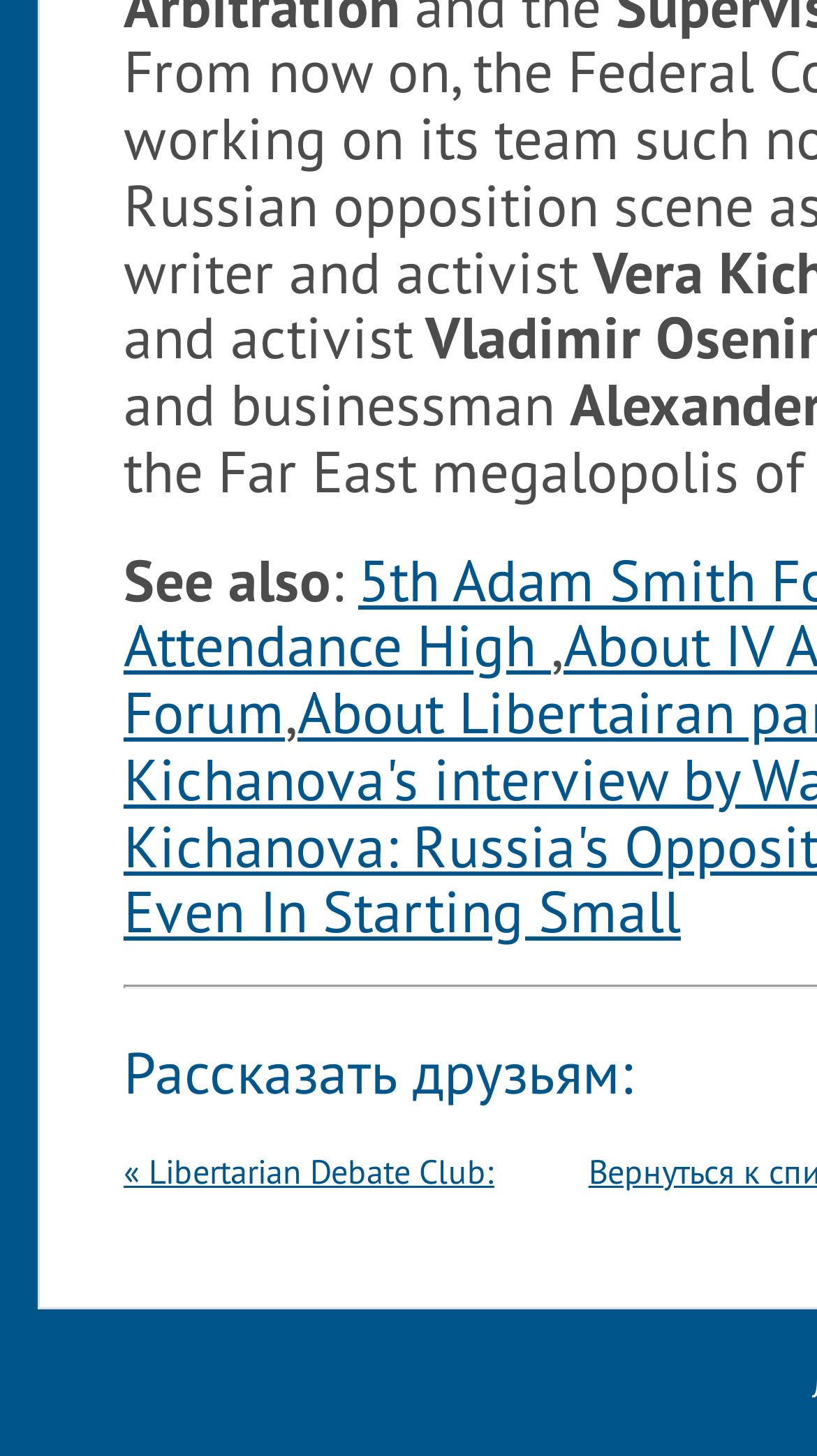Please find the bounding box for the UI element described by: "parent_node: Navigation Bar".

None